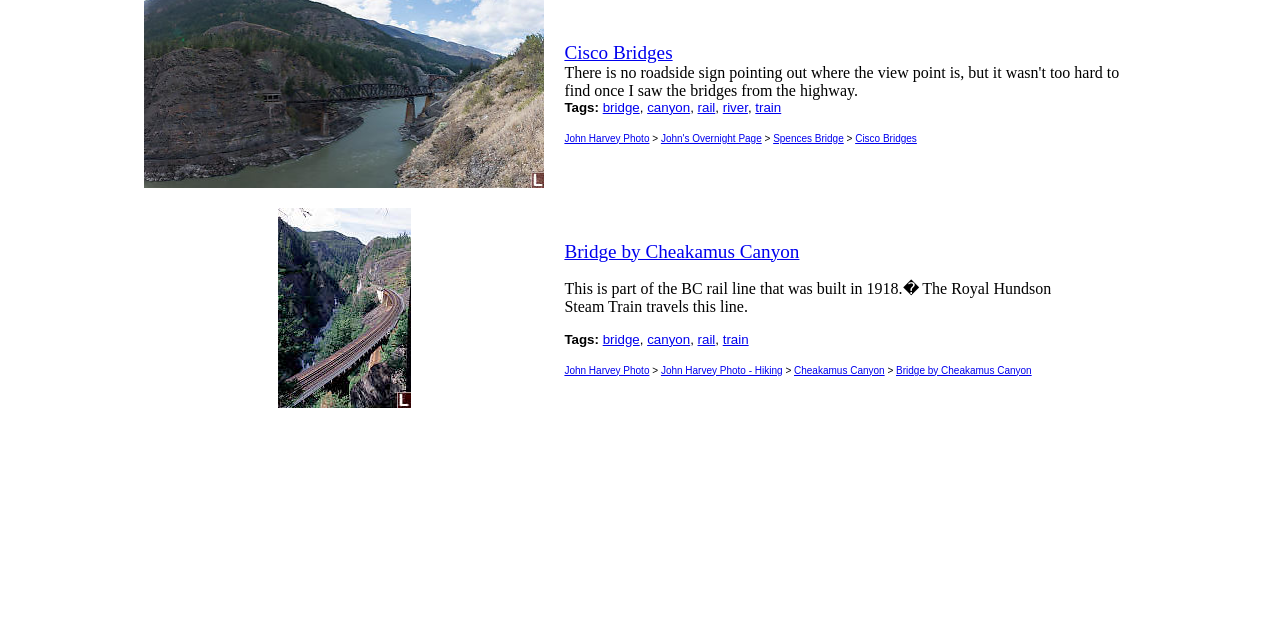Using the provided element description, identify the bounding box coordinates as (top-left x, top-left y, bottom-right x, bottom-right y). Ensure all values are between 0 and 1. Description: John Harvey Photo

[0.441, 0.57, 0.507, 0.587]